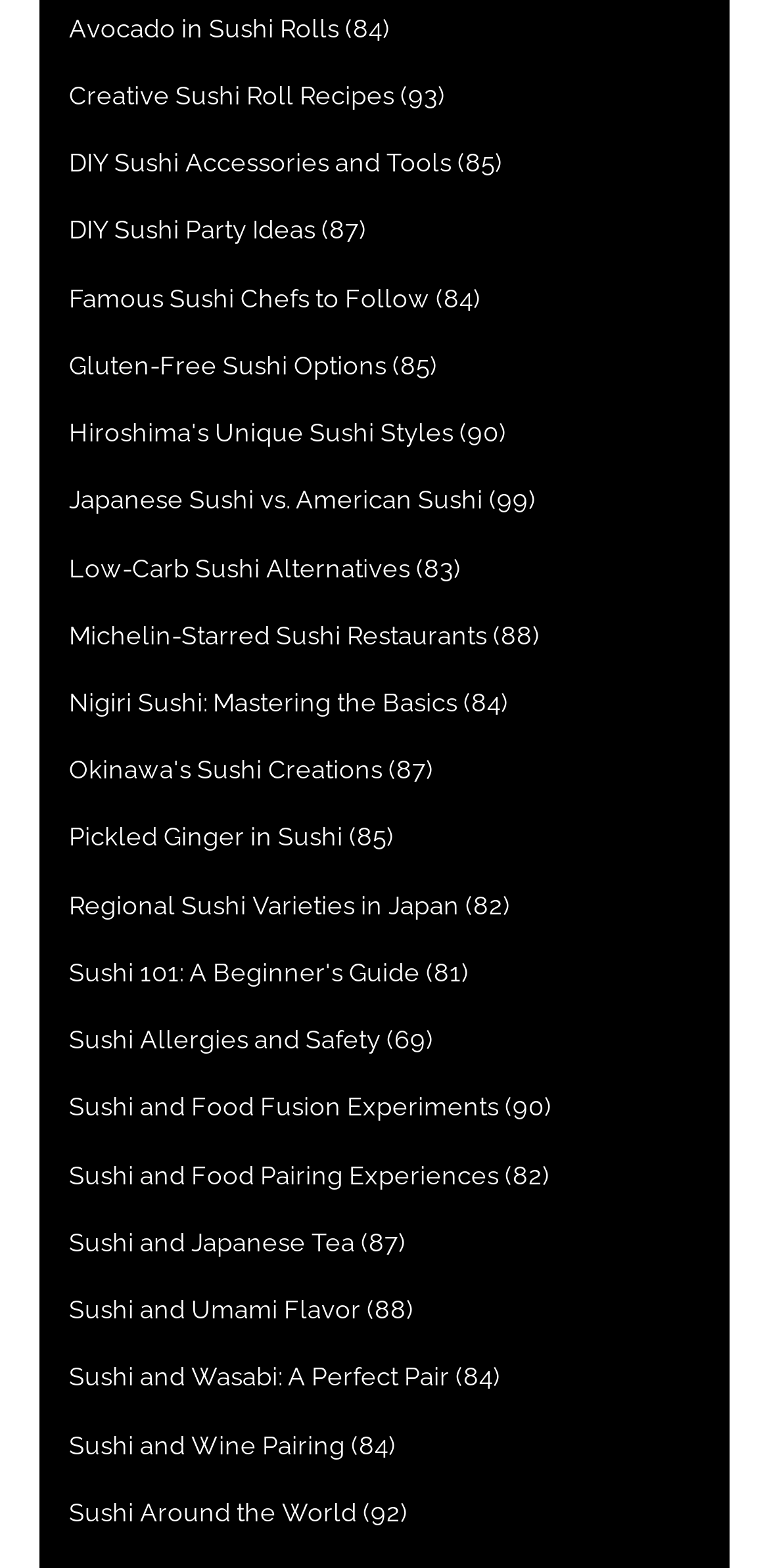Can you show the bounding box coordinates of the region to click on to complete the task described in the instruction: "Explore DIY Sushi Accessories and Tools"?

[0.09, 0.094, 0.587, 0.113]